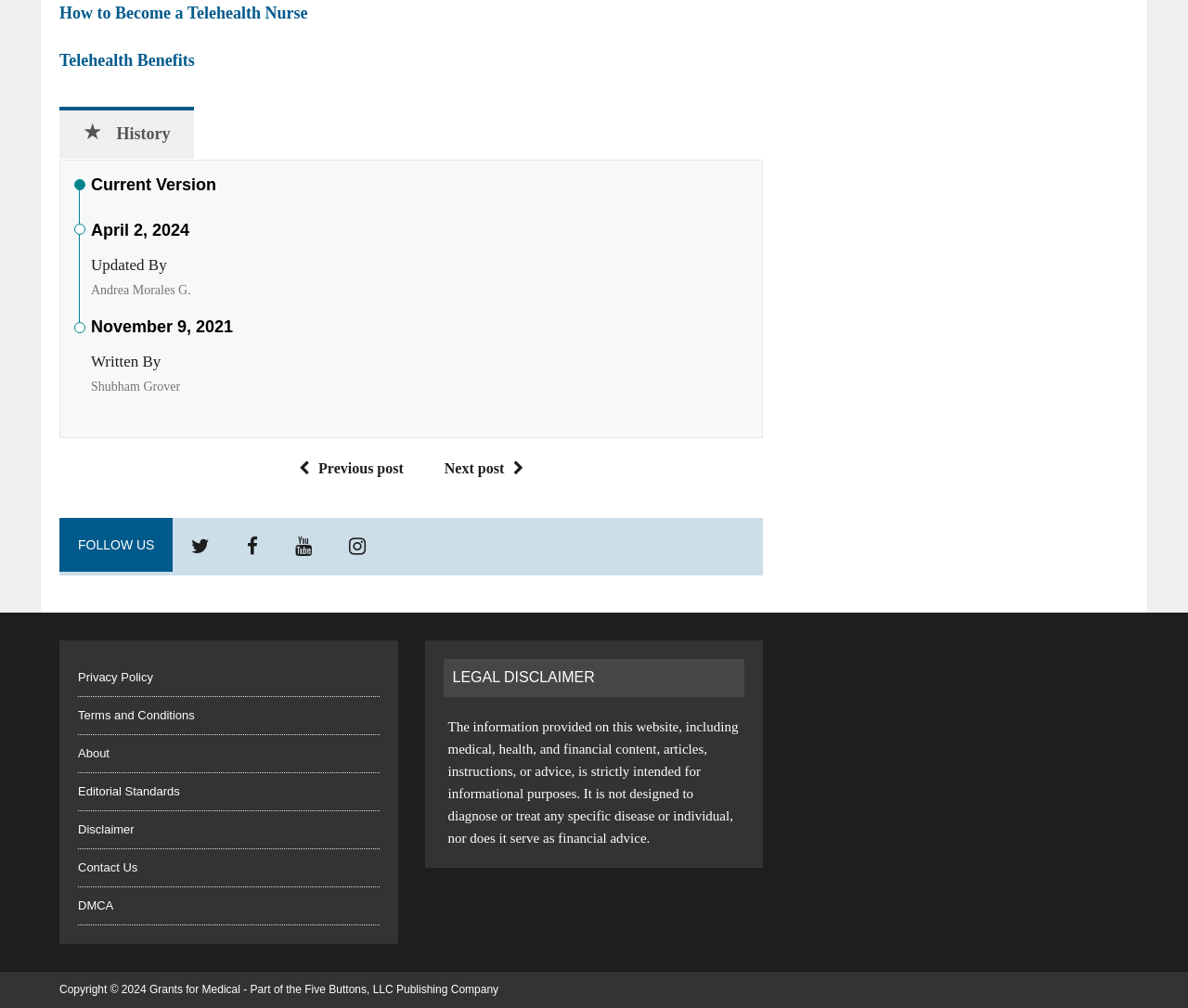Please identify the bounding box coordinates of the element I should click to complete this instruction: 'Read 'LEGAL DISCLAIMER''. The coordinates should be given as four float numbers between 0 and 1, like this: [left, top, right, bottom].

[0.373, 0.654, 0.627, 0.691]